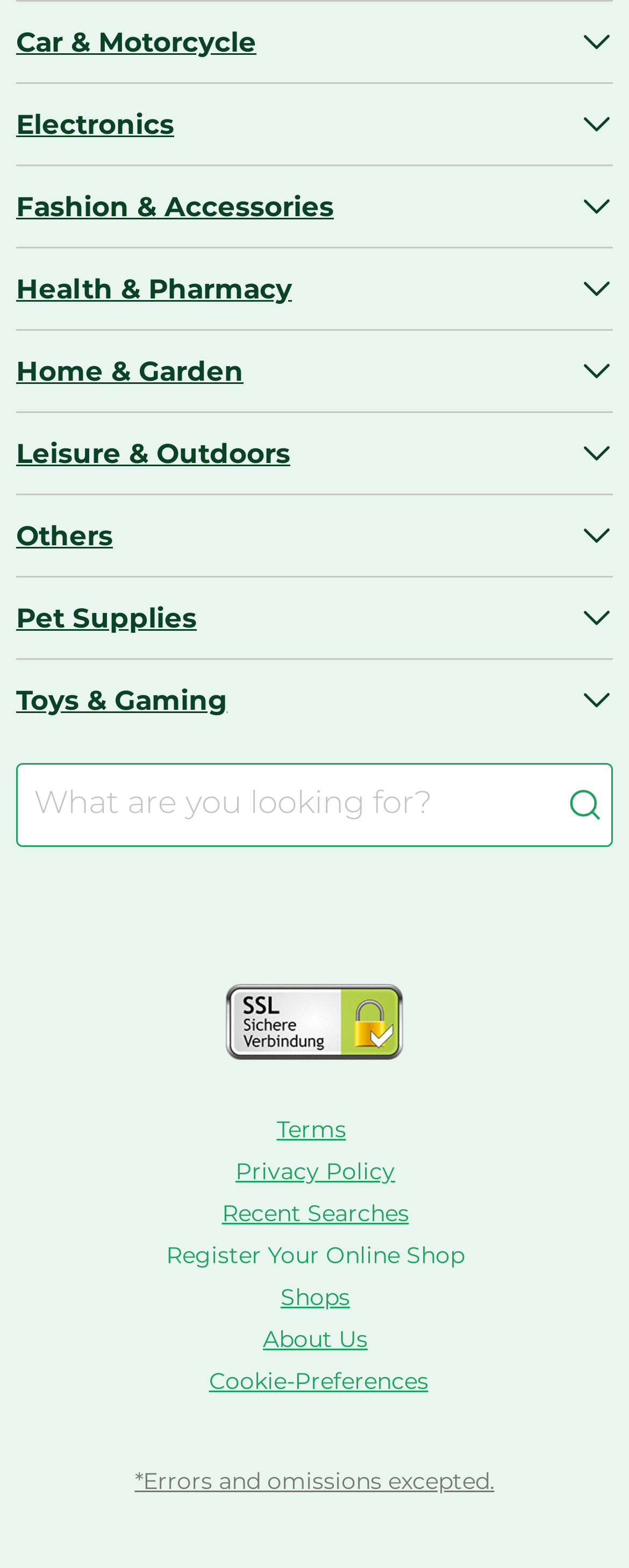Give a one-word or phrase response to the following question: What is the category of 'Coffee & Espresso'?

Drinks